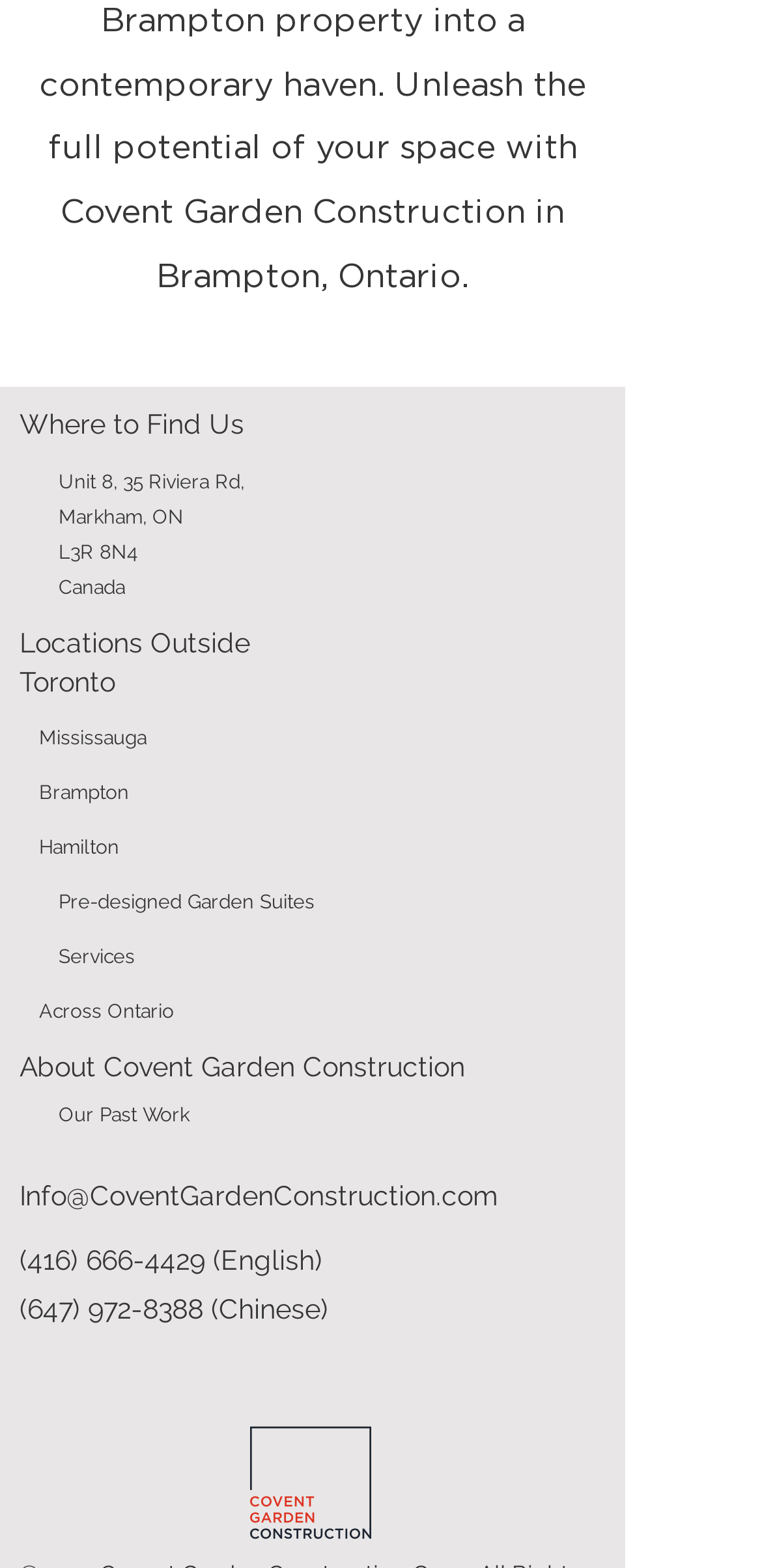Locate the bounding box coordinates of the clickable element to fulfill the following instruction: "Explore Pre-designed Garden Suites". Provide the coordinates as four float numbers between 0 and 1 in the format [left, top, right, bottom].

[0.077, 0.569, 0.413, 0.582]